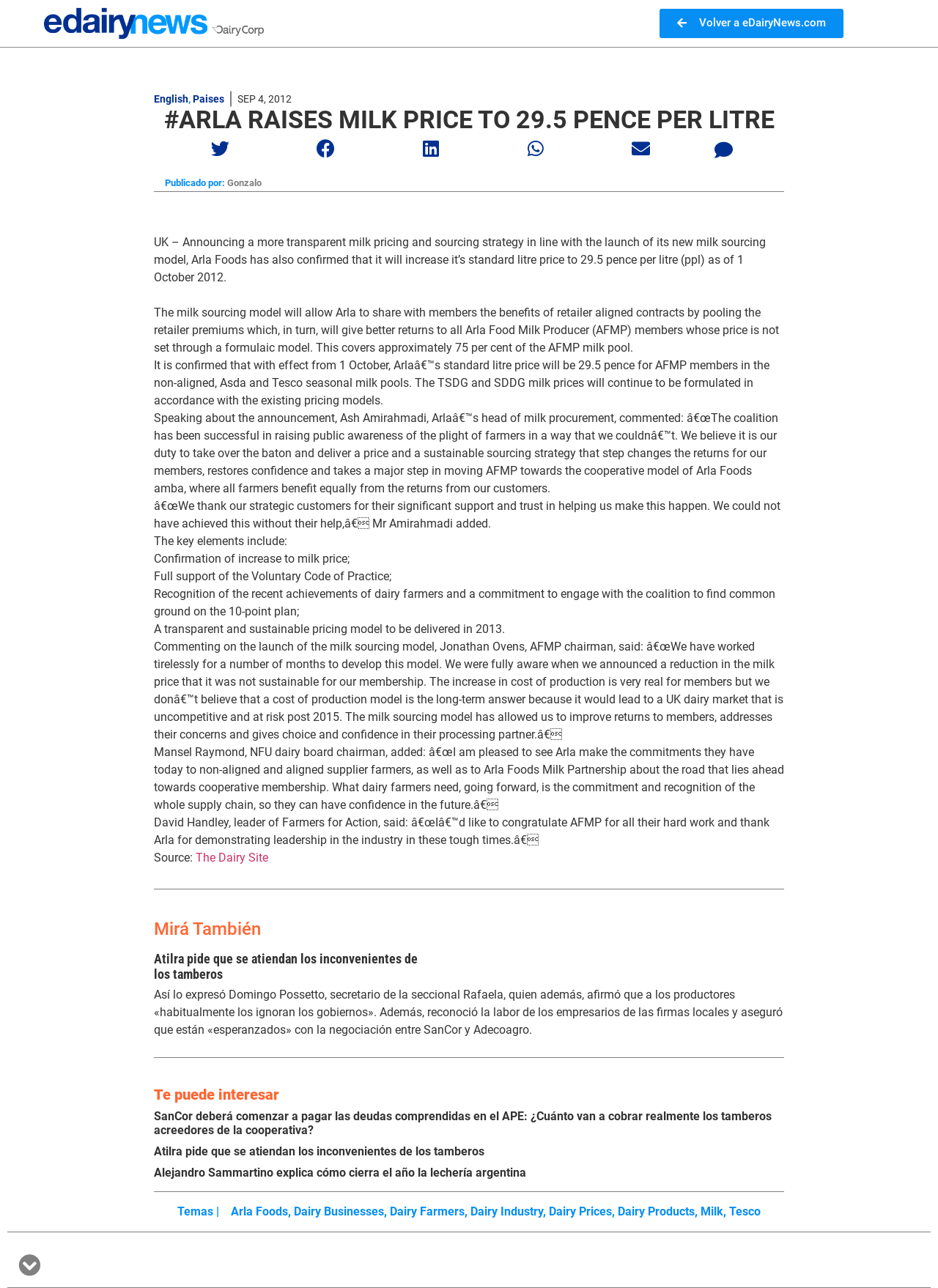Locate the bounding box of the UI element based on this description: "Tesco". Provide four float numbers between 0 and 1 as [left, top, right, bottom].

[0.777, 0.935, 0.811, 0.946]